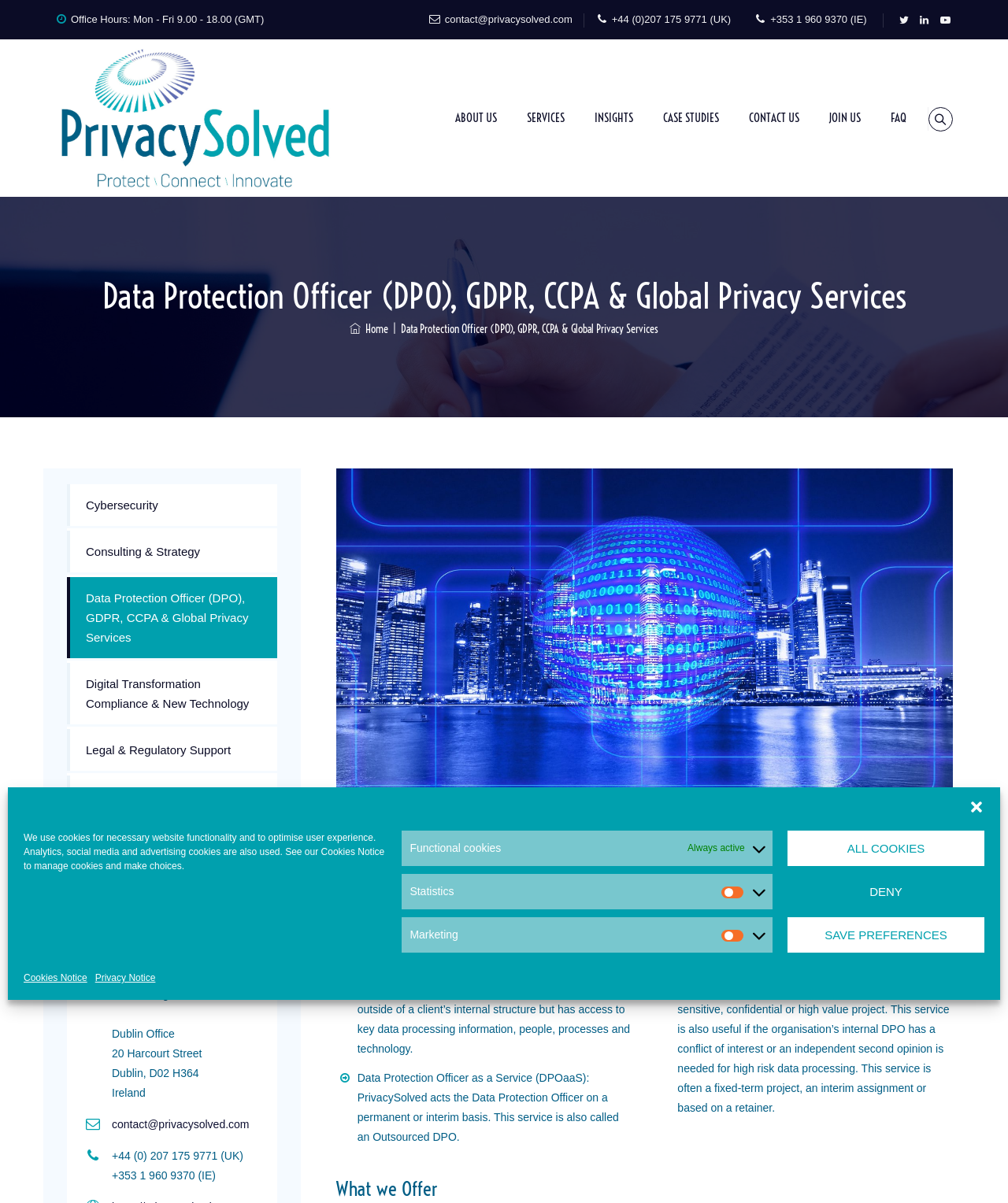Locate the bounding box coordinates for the element described below: "Collections". The coordinates must be four float values between 0 and 1, formatted as [left, top, right, bottom].

None